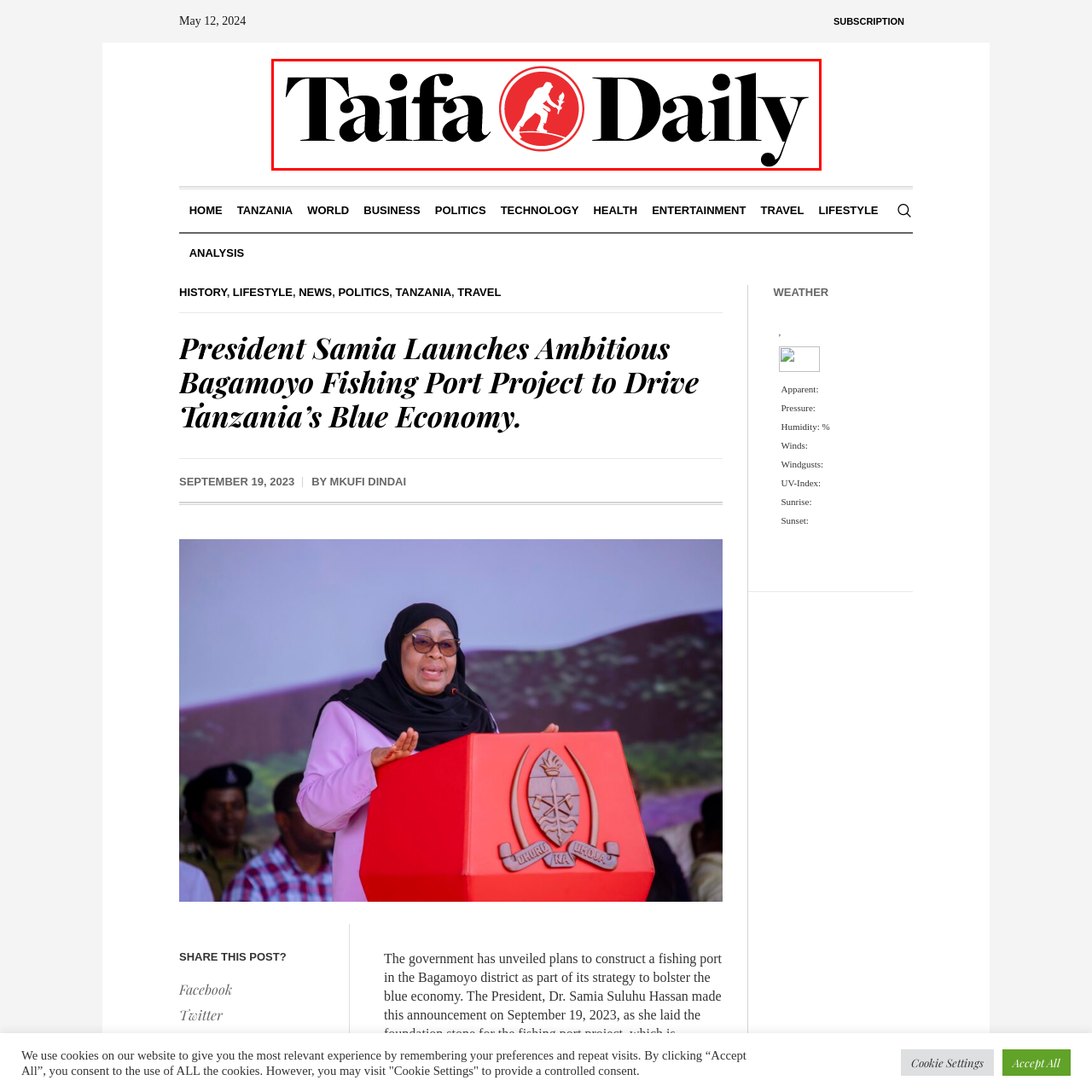Describe meticulously the scene encapsulated by the red boundary in the image.

The image features the logo of Taifa Daily, a prominent media outlet. The logo is strikingly designed with bold black typography for the words "Taifa Daily," set against a vibrant red circular emblem. Inside the circle, a silhouette of a figure holding a fishing rod and standing on a defined shape, likely symbolizing Tanzania’s connection to its maritime resources. This emblem reflects the publication's focus on regional issues, including developments in the fishing industry and the economy. The image effectively conveys the publication's identity and commitment to covering significant local news and initiatives.